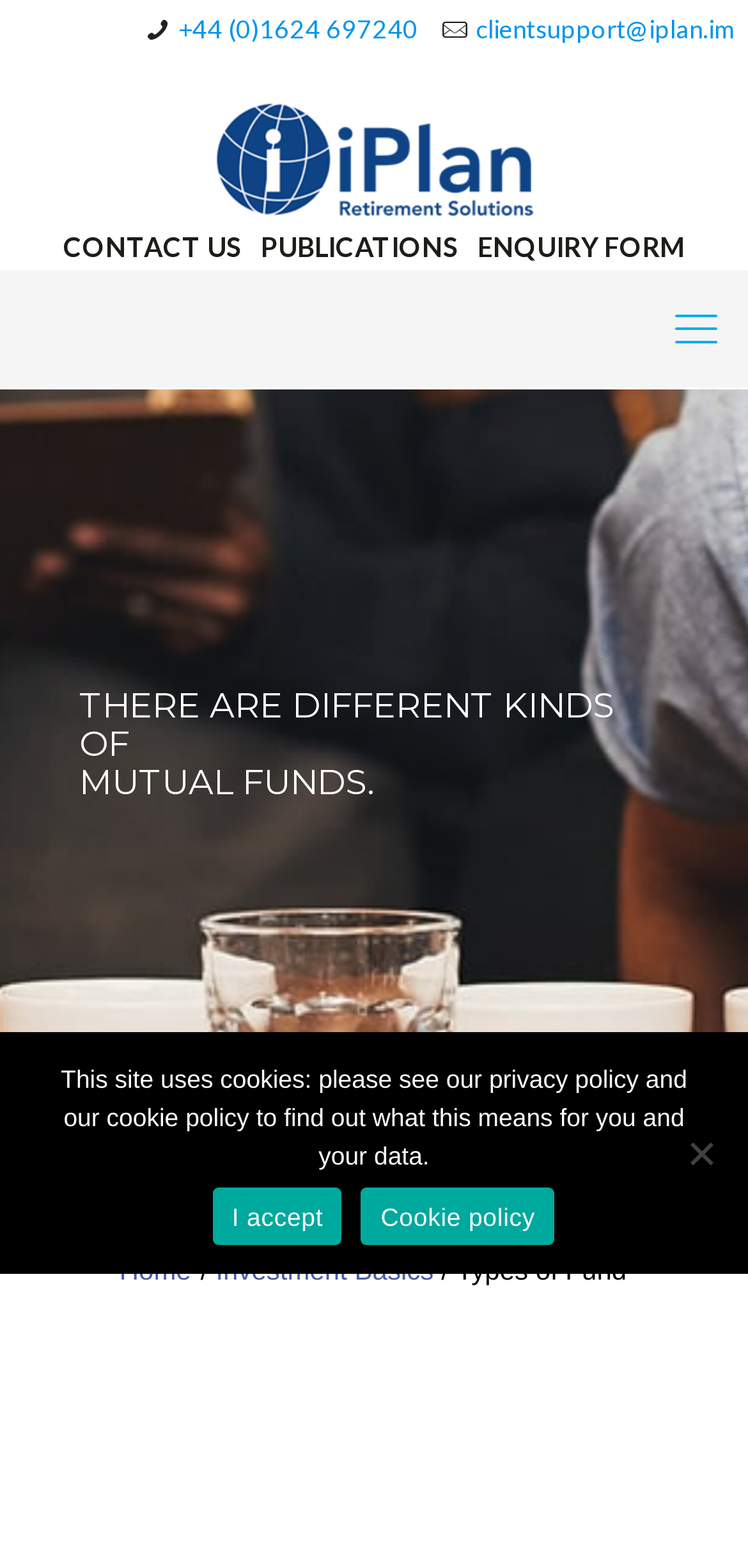Indicate the bounding box coordinates of the element that needs to be clicked to satisfy the following instruction: "Learn about types of funds". The coordinates should be four float numbers between 0 and 1, i.e., [left, top, right, bottom].

[0.128, 0.056, 0.872, 0.142]